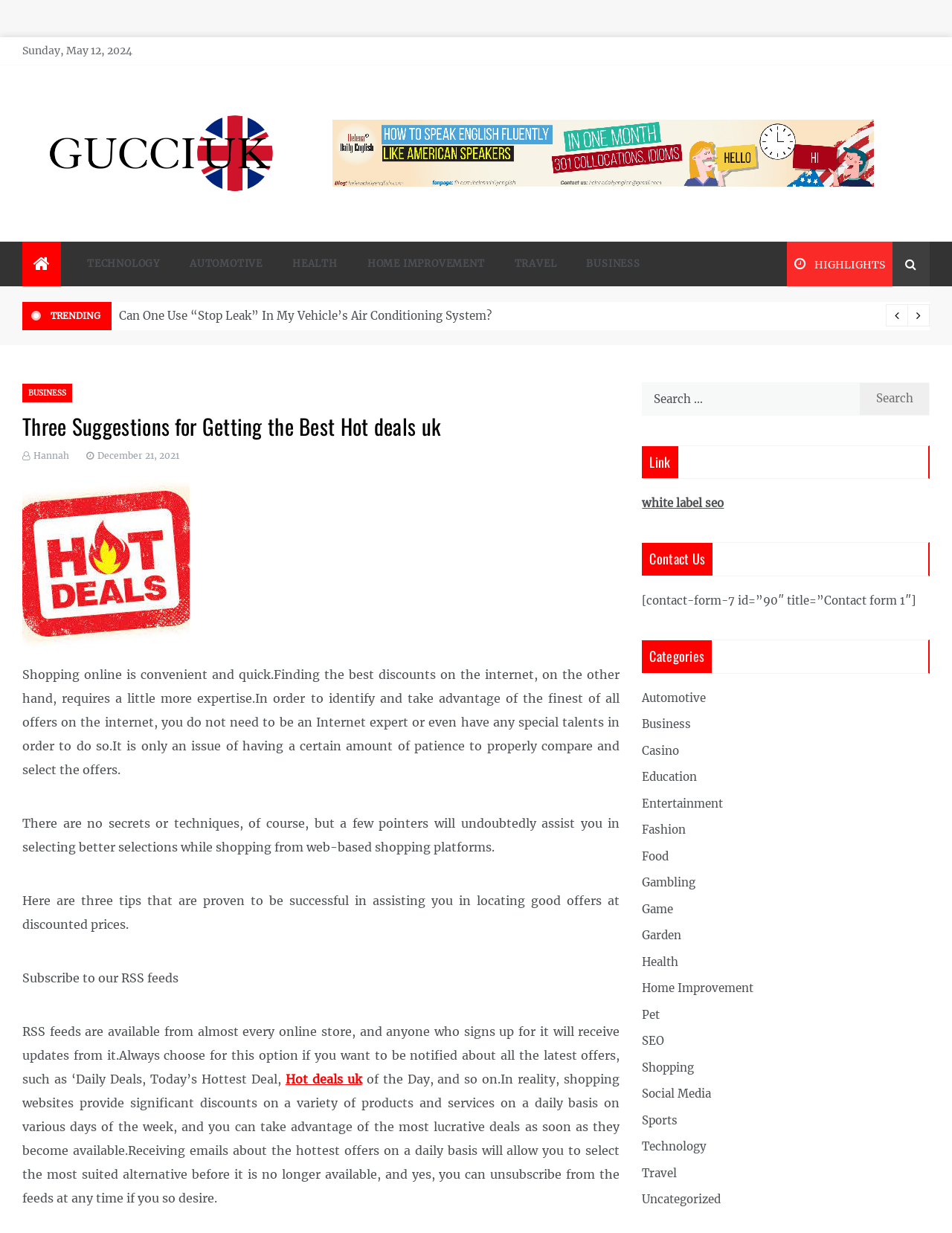Please find the bounding box coordinates of the section that needs to be clicked to achieve this instruction: "Click on the 'HIGHLIGHTS' button".

[0.827, 0.196, 0.937, 0.232]